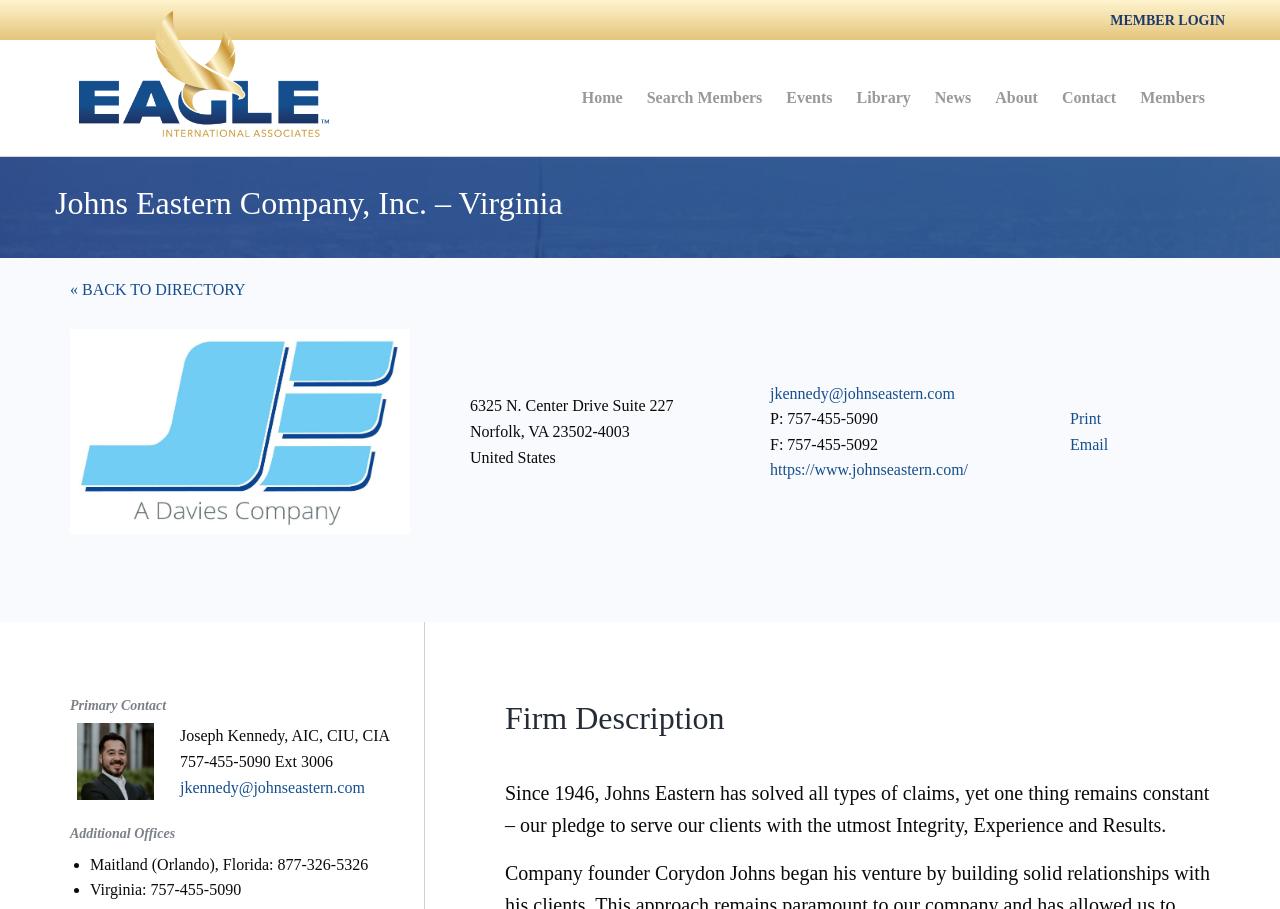What is the email address of the primary contact?
Kindly answer the question with as much detail as you can.

The primary contact's email address can be found in the 'Primary Contact' section, which is 'jkennedy@johnseastern.com'.